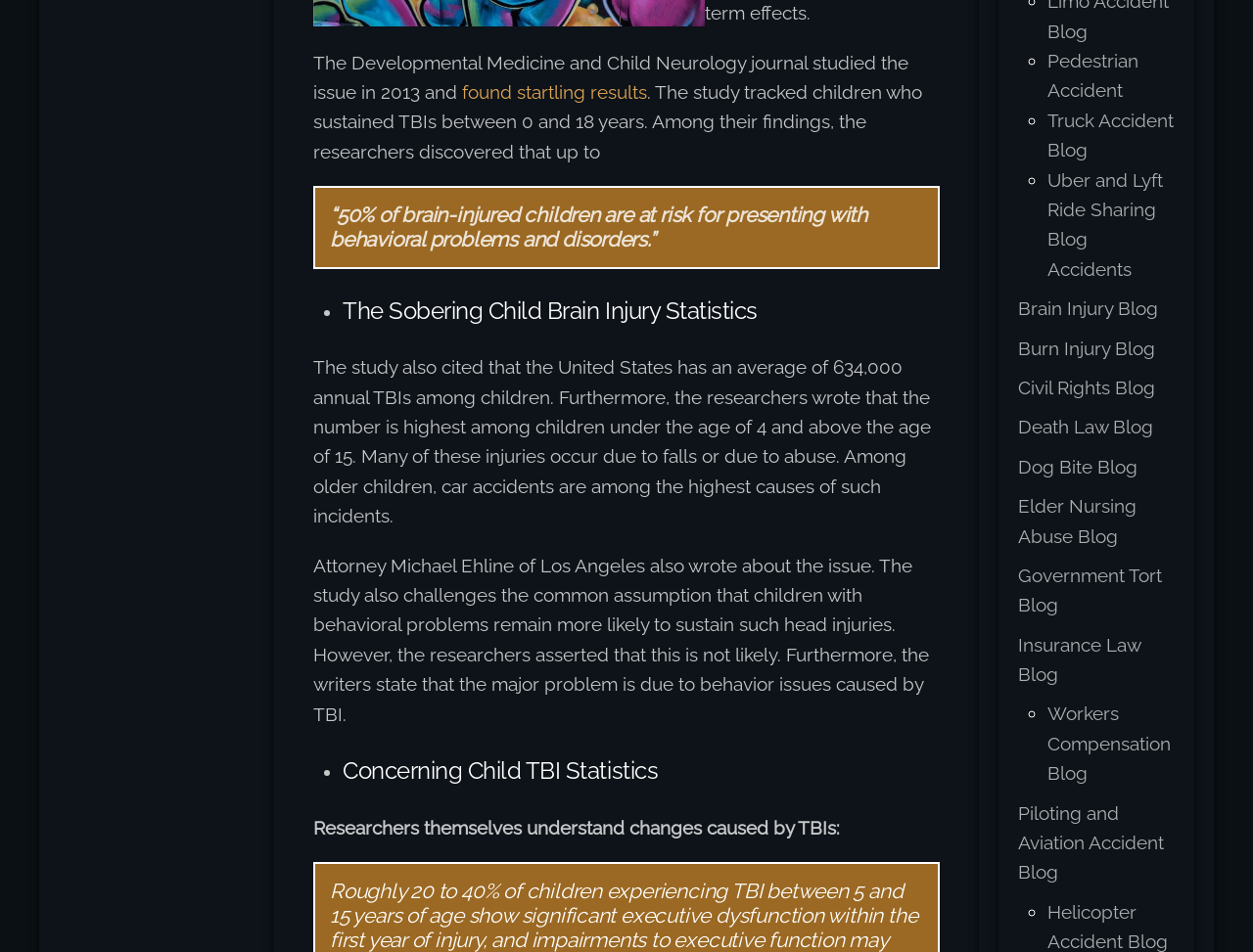Can you find the bounding box coordinates for the element to click on to achieve the instruction: "click the link 'found startling results'"?

[0.369, 0.085, 0.516, 0.108]